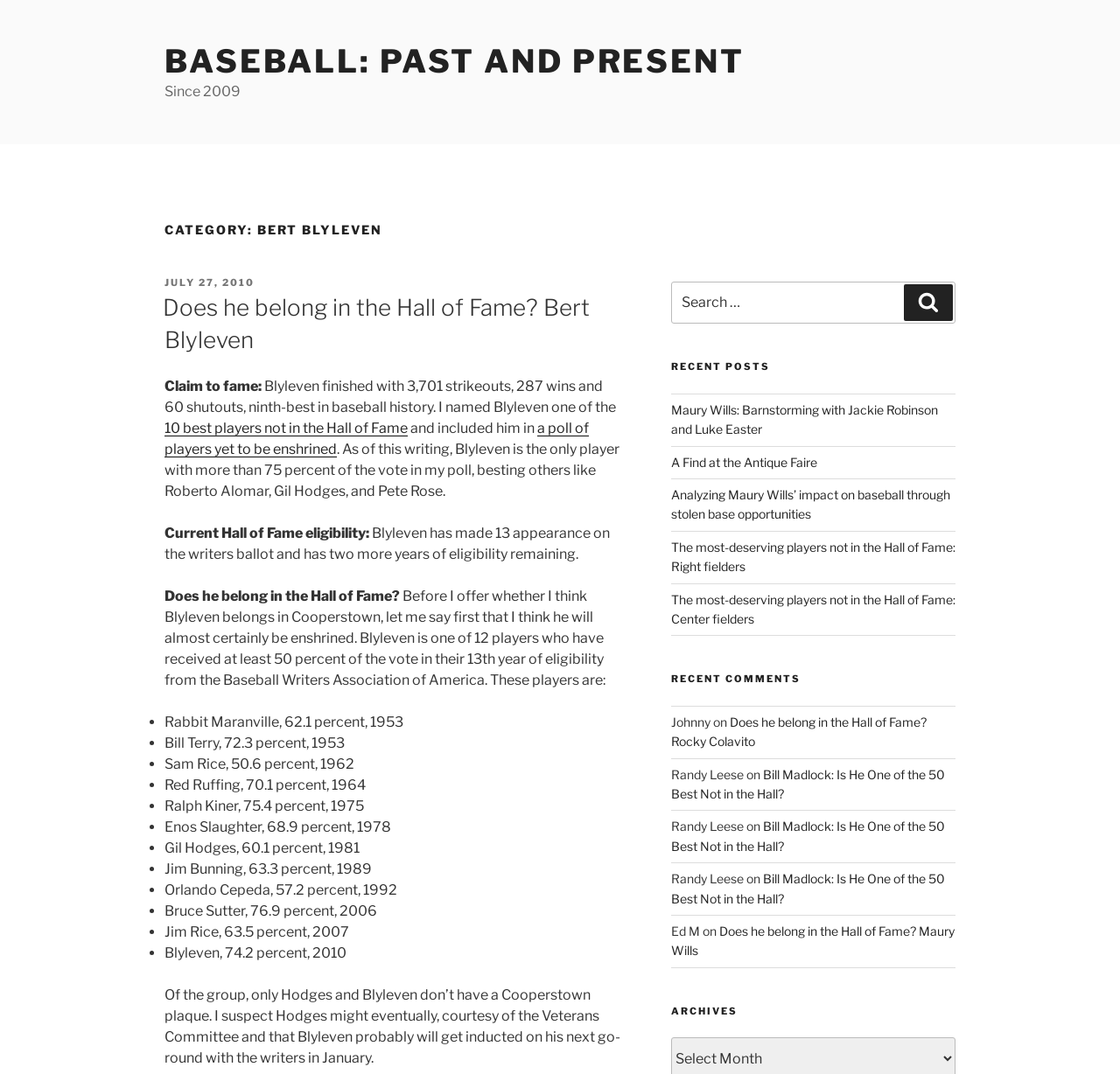Find the bounding box coordinates of the element to click in order to complete this instruction: "View the archives". The bounding box coordinates must be four float numbers between 0 and 1, denoted as [left, top, right, bottom].

[0.599, 0.935, 0.853, 0.948]